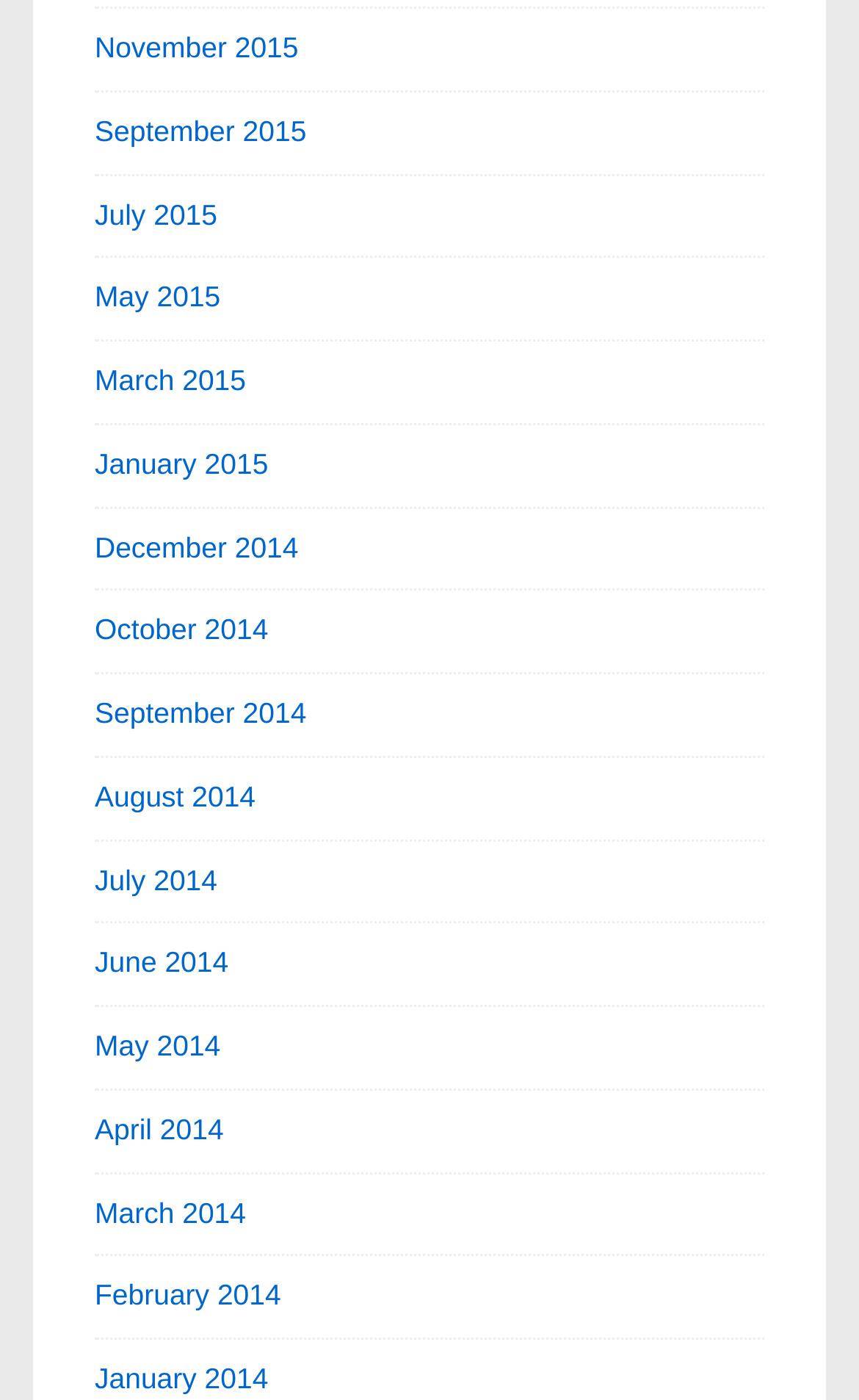Indicate the bounding box coordinates of the element that must be clicked to execute the instruction: "view November 2015". The coordinates should be given as four float numbers between 0 and 1, i.e., [left, top, right, bottom].

[0.11, 0.022, 0.347, 0.046]